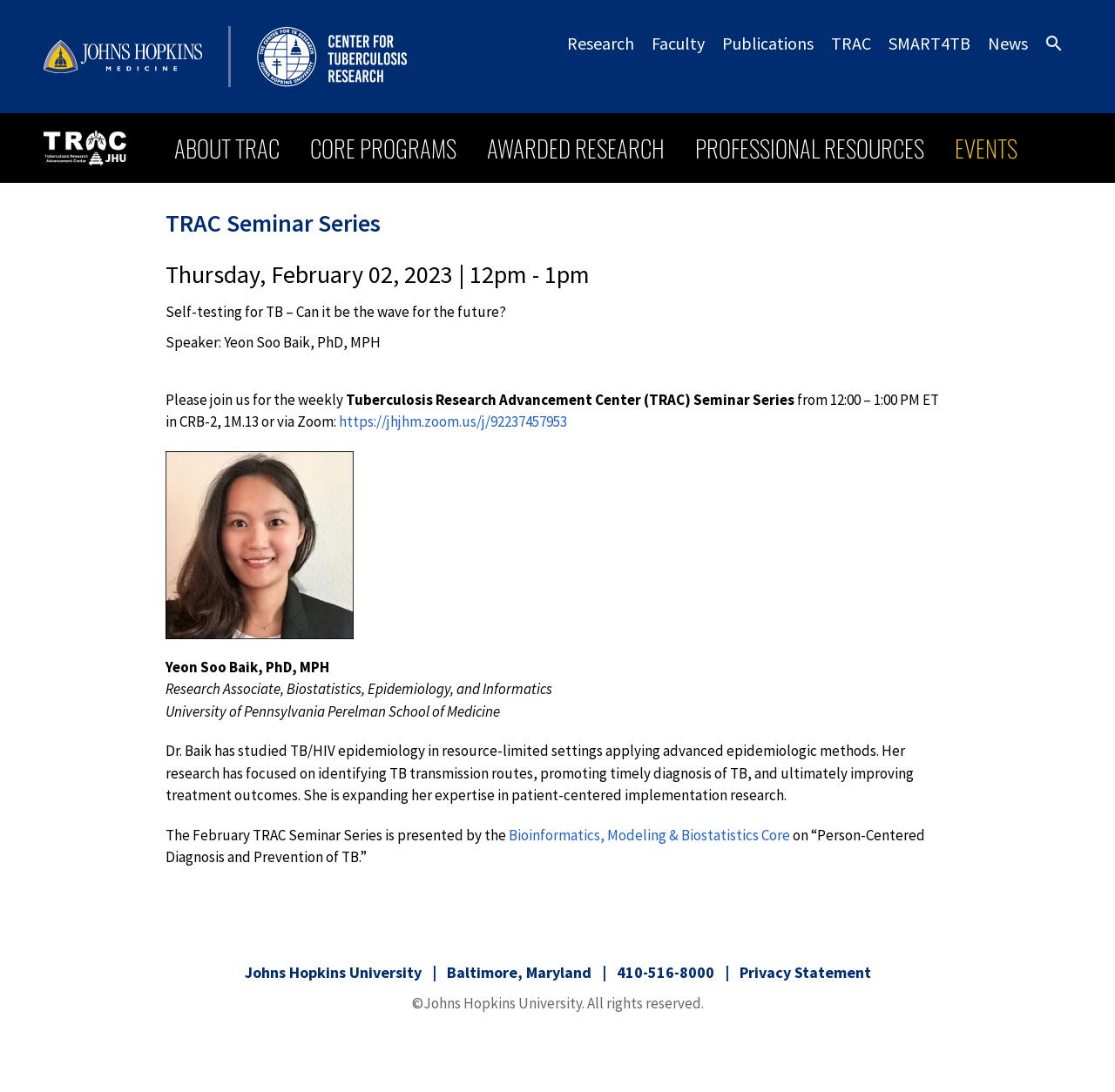Determine the bounding box coordinates of the region I should click to achieve the following instruction: "Learn more about the Bioinformatics, Modeling & Biostatistics Core". Ensure the bounding box coordinates are four float numbers between 0 and 1, i.e., [left, top, right, bottom].

[0.456, 0.756, 0.709, 0.773]